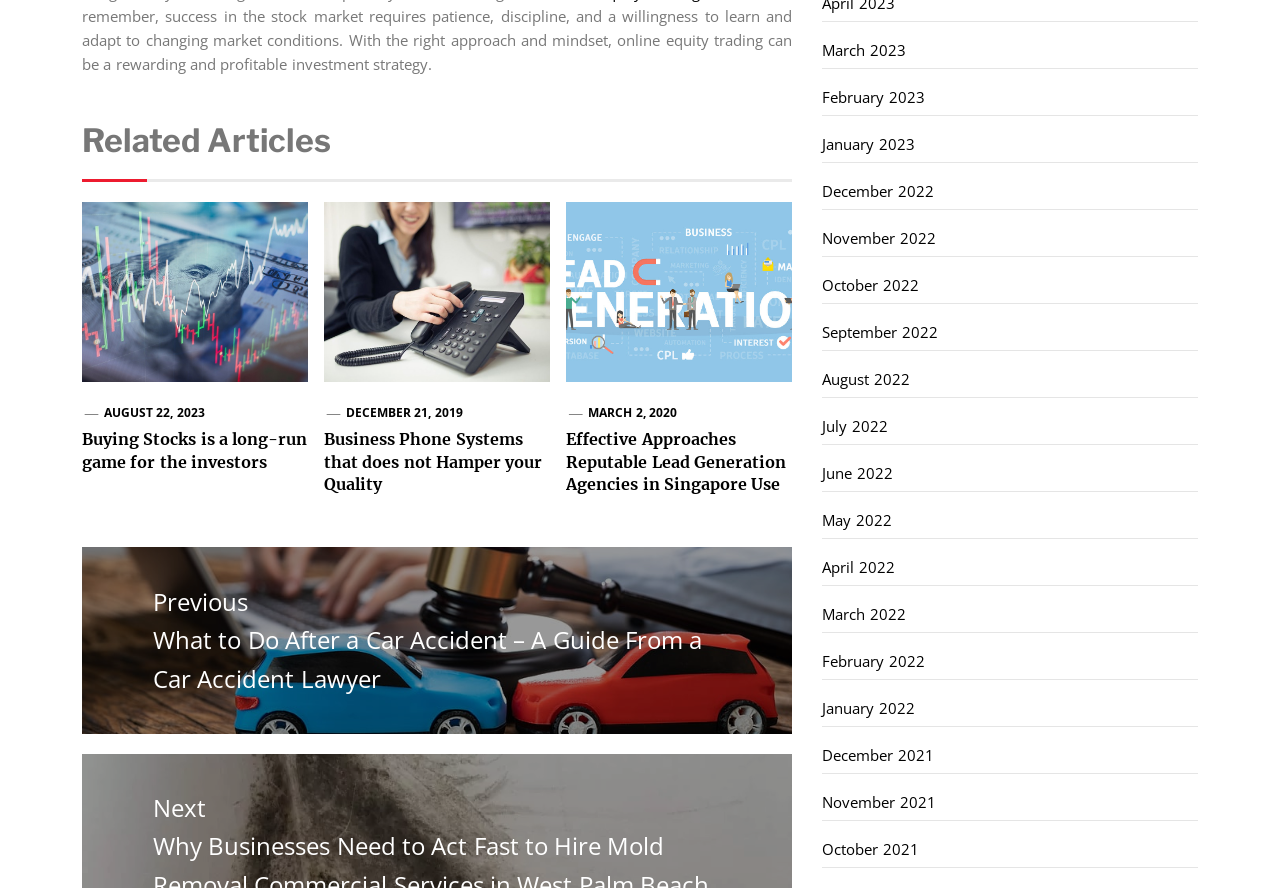What is the date of the second related article?
Answer the question with a detailed and thorough explanation.

The second related article is located in the figure element with bounding box coordinates [0.253, 0.227, 0.43, 0.594]. The figcaption element within it contains a link element with the text 'DECEMBER 21, 2019'.